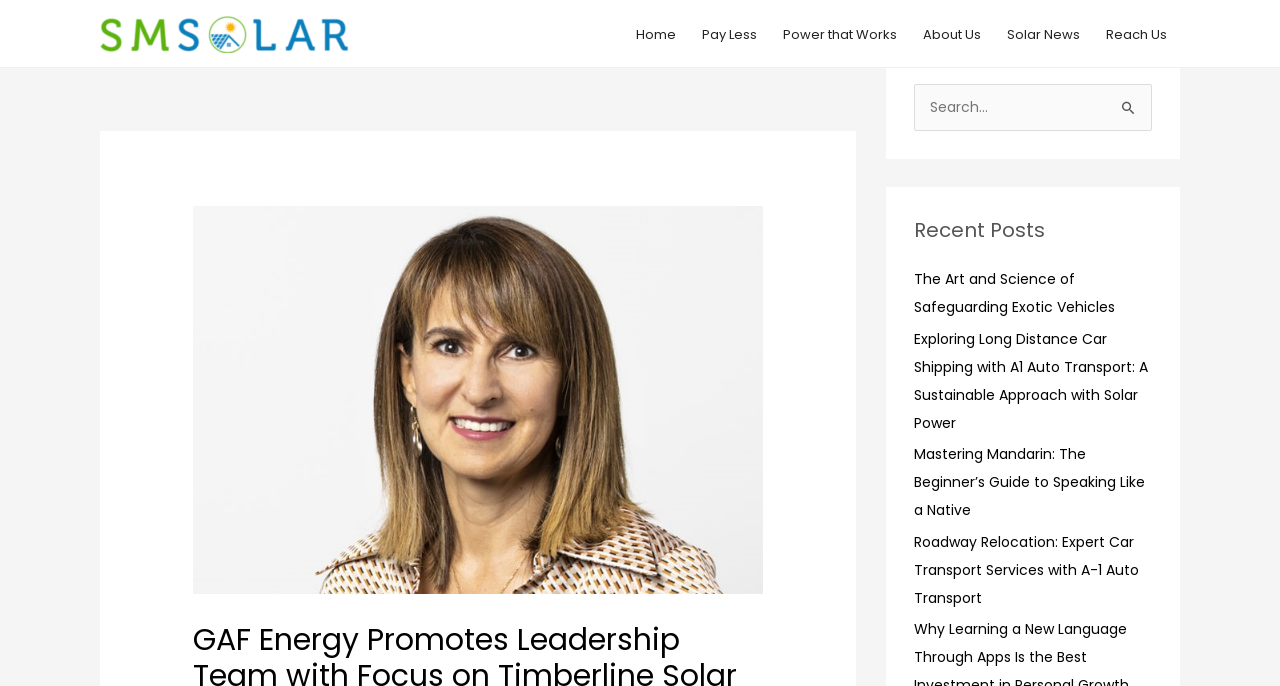Specify the bounding box coordinates for the region that must be clicked to perform the given instruction: "Search for something".

[0.714, 0.122, 0.9, 0.191]